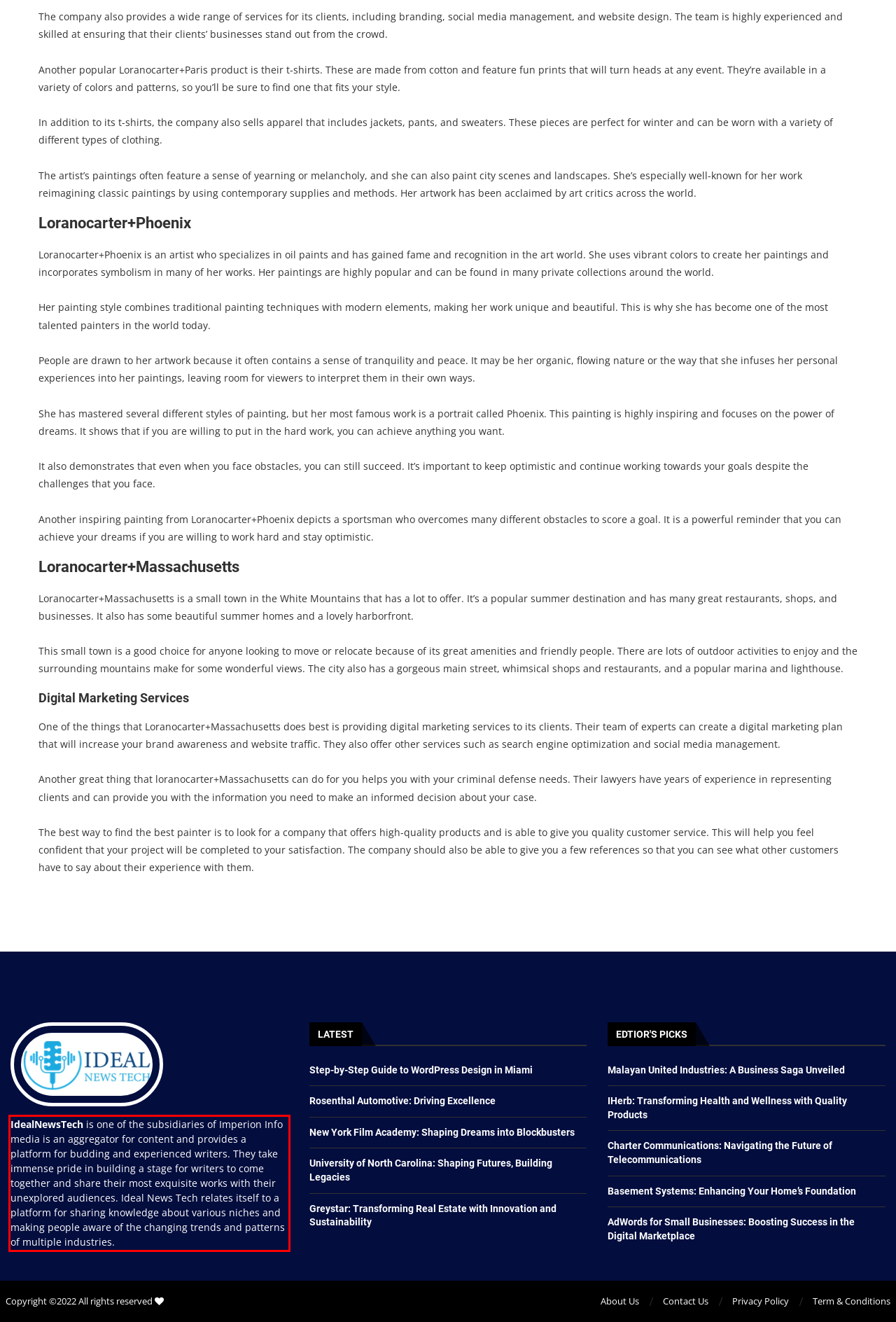Please take the screenshot of the webpage, find the red bounding box, and generate the text content that is within this red bounding box.

IdealNewsTech is one of the subsidiaries of Imperion Info media is an aggregator for content and provides a platform for budding and experienced writers. They take immense pride in building a stage for writers to come together and share their most exquisite works with their unexplored audiences. Ideal News Tech relates itself to a platform for sharing knowledge about various niches and making people aware of the changing trends and patterns of multiple industries.